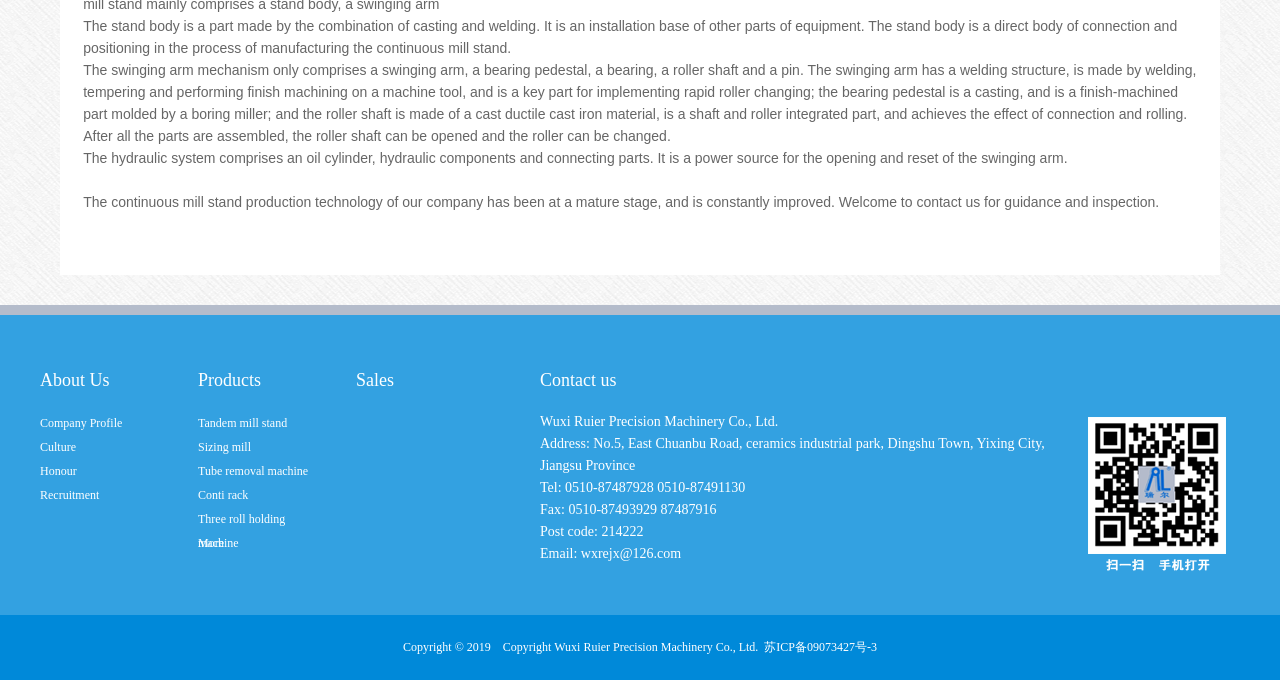Please determine the bounding box of the UI element that matches this description: Sizing mill. The coordinates should be given as (top-left x, top-left y, bottom-right x, bottom-right y), with all values between 0 and 1.

[0.155, 0.647, 0.196, 0.668]